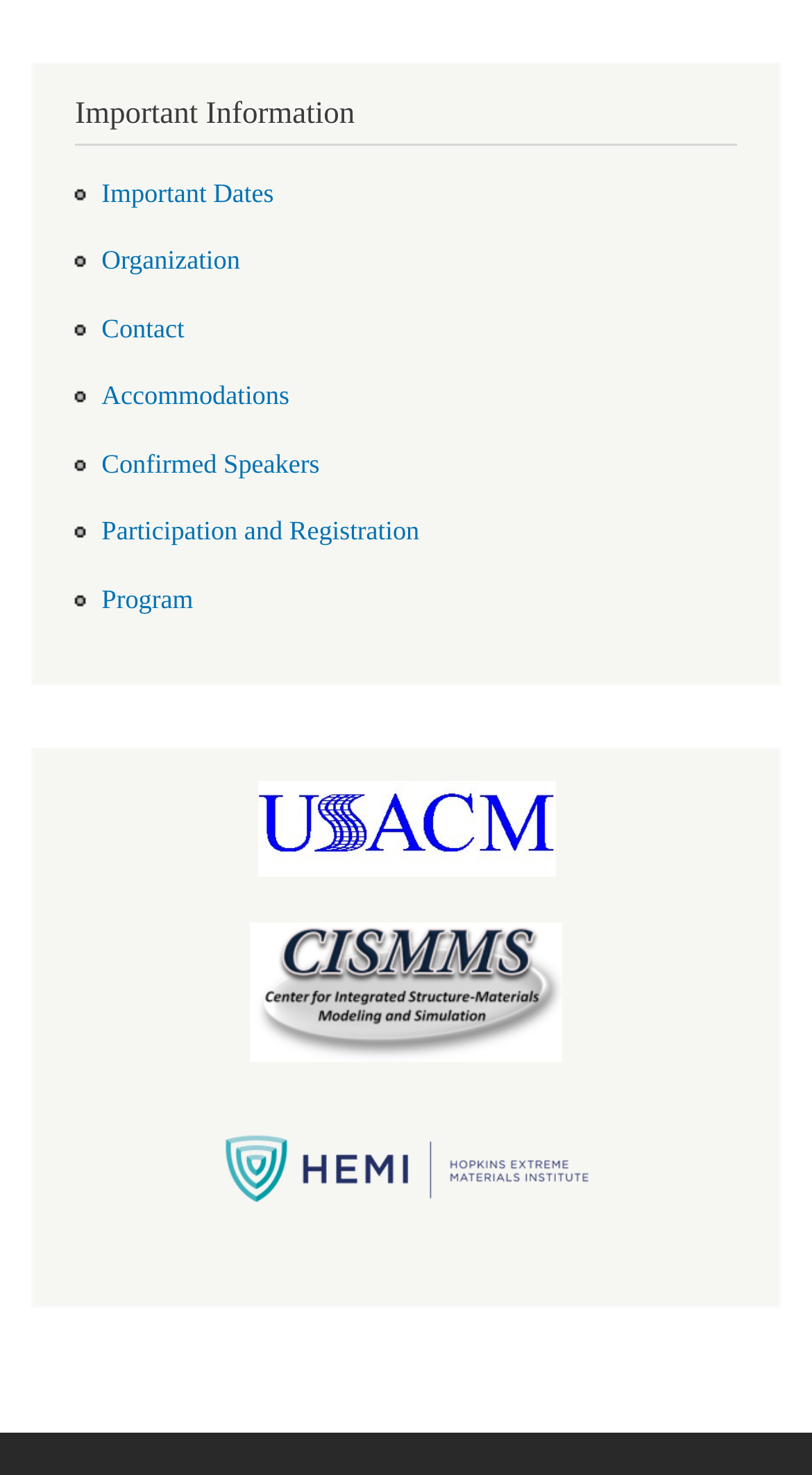Identify the bounding box for the UI element specified in this description: "Participation and Registration". The coordinates must be four float numbers between 0 and 1, formatted as [left, top, right, bottom].

[0.125, 0.336, 0.516, 0.384]